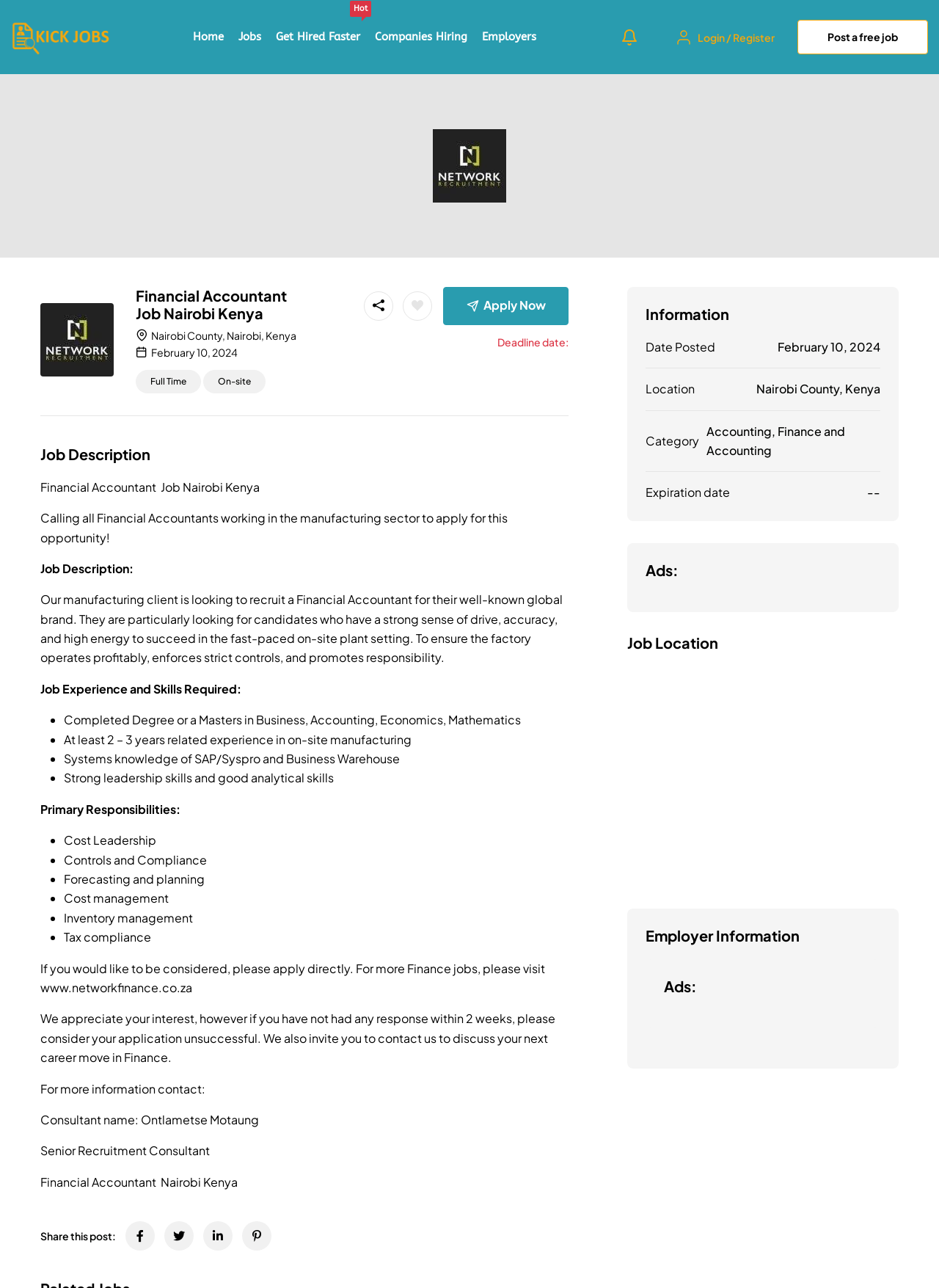What is the required experience for the job?
Please provide a single word or phrase as the answer based on the screenshot.

At least 2-3 years